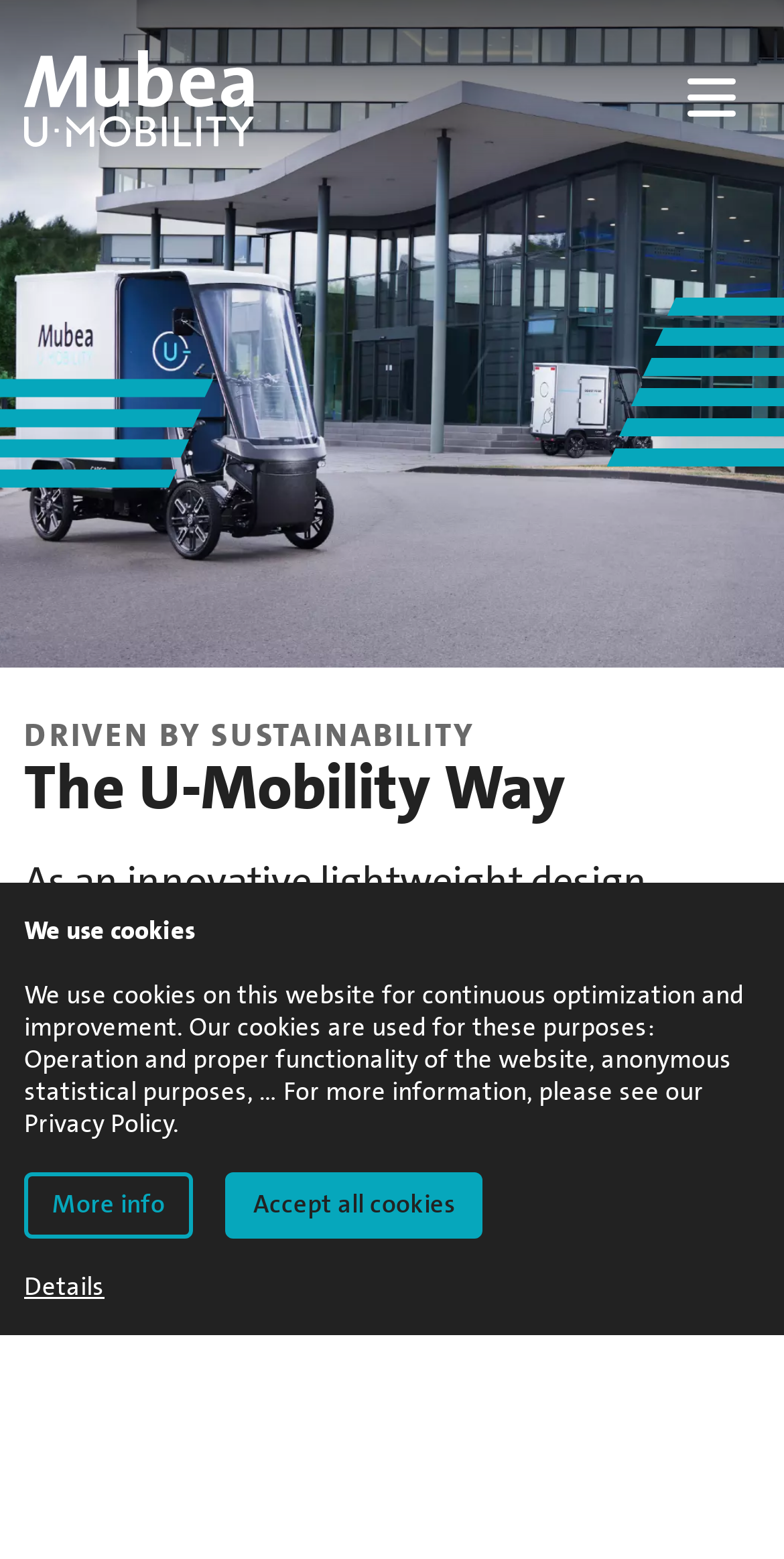What is the purpose of the button 'Toggle navigation'? Look at the image and give a one-word or short phrase answer.

To control navbar